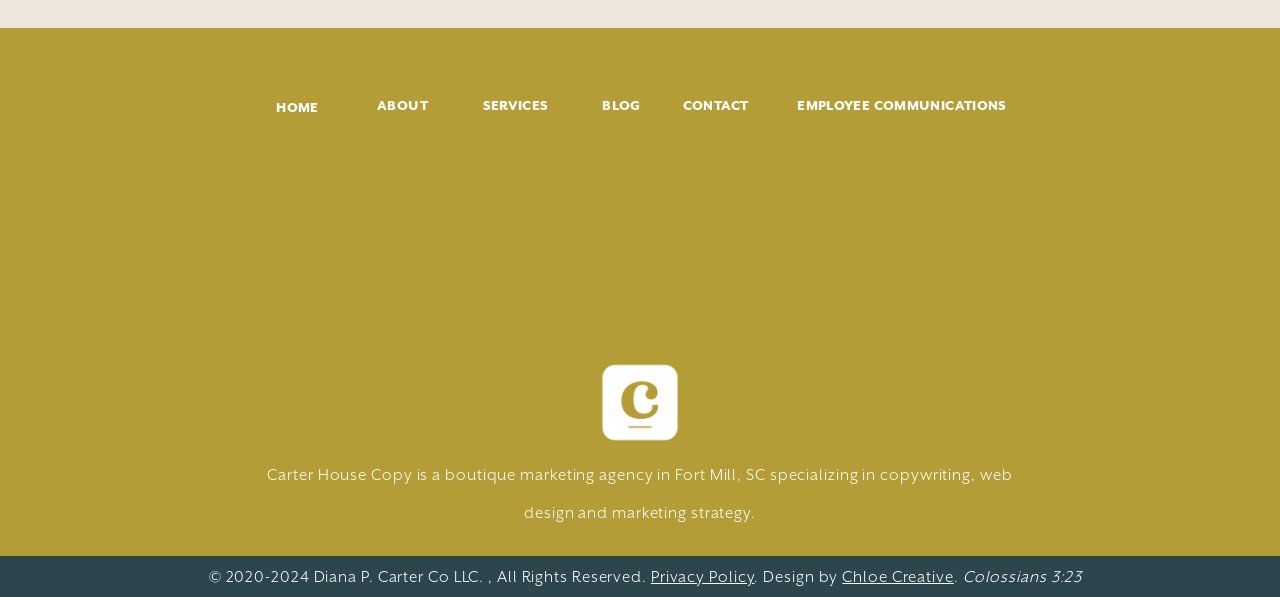Please pinpoint the bounding box coordinates for the region I should click to adhere to this instruction: "Click on the 'Next Post →' link".

None